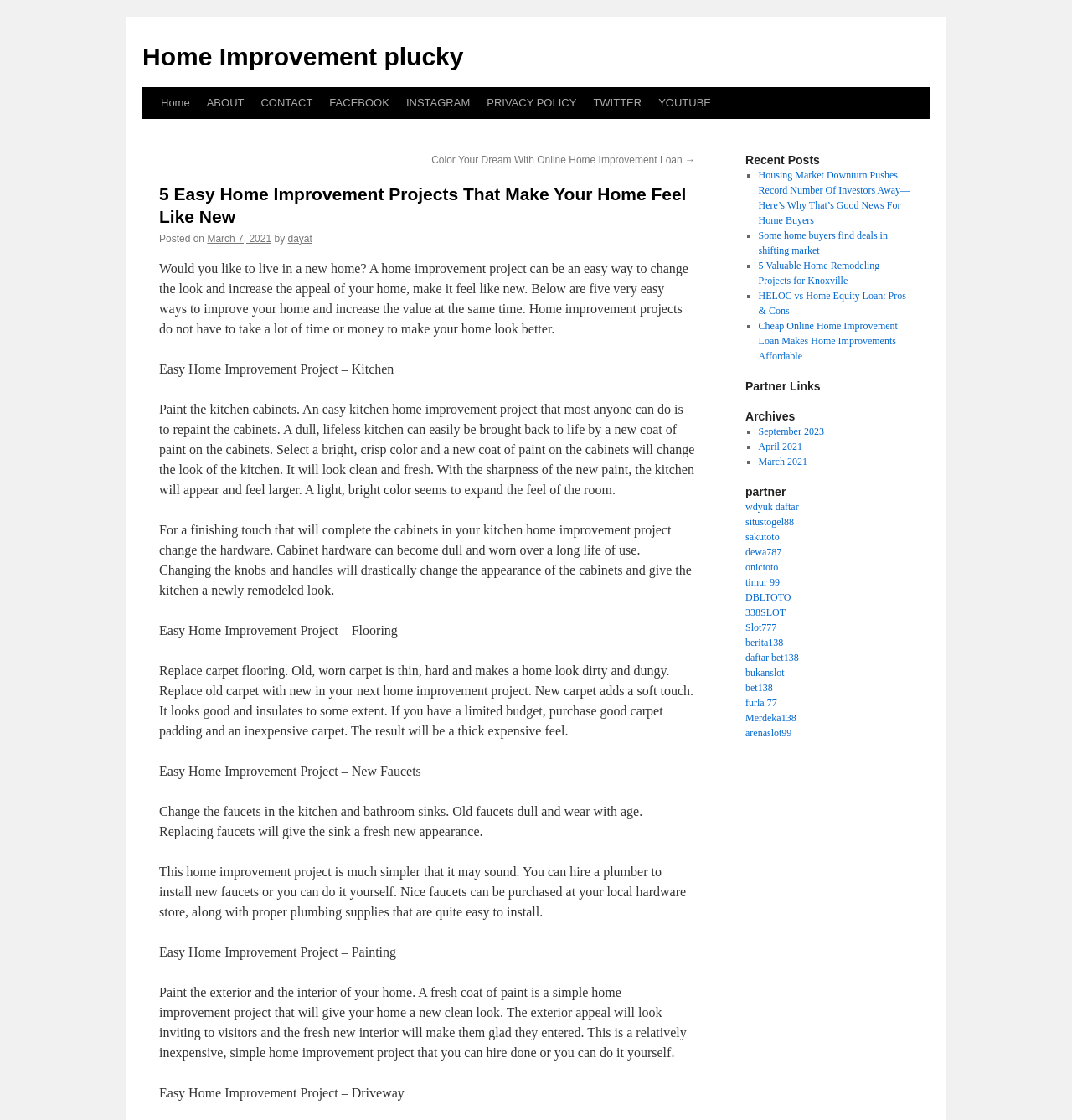What is the benefit of painting the kitchen cabinets?
Can you offer a detailed and complete answer to this question?

According to the webpage, painting the kitchen cabinets can make the kitchen look clean and fresh, and even make the kitchen appear and feel larger.